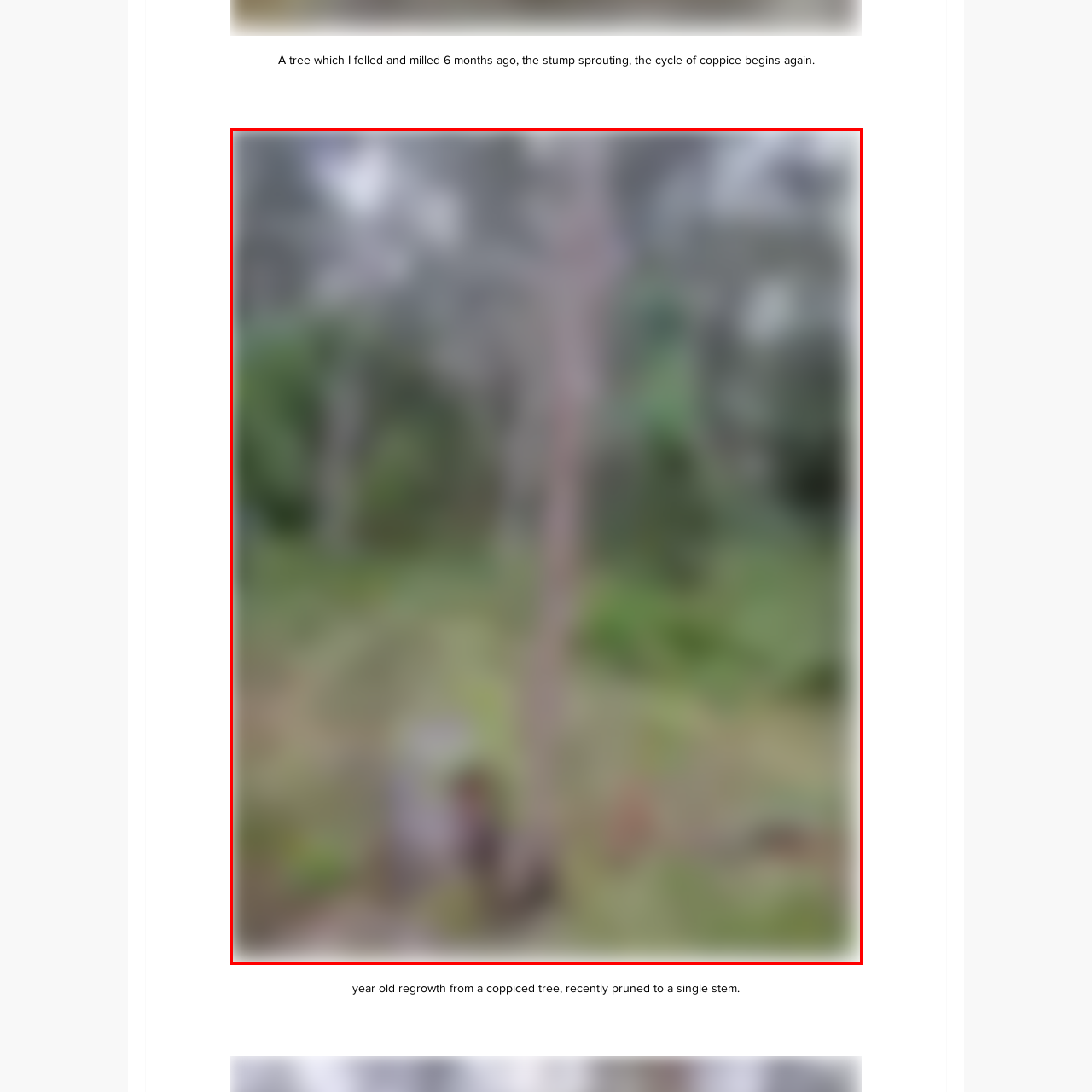How long ago was the tree felled and milled?
Look at the section marked by the red bounding box and provide a single word or phrase as your answer.

Six months ago